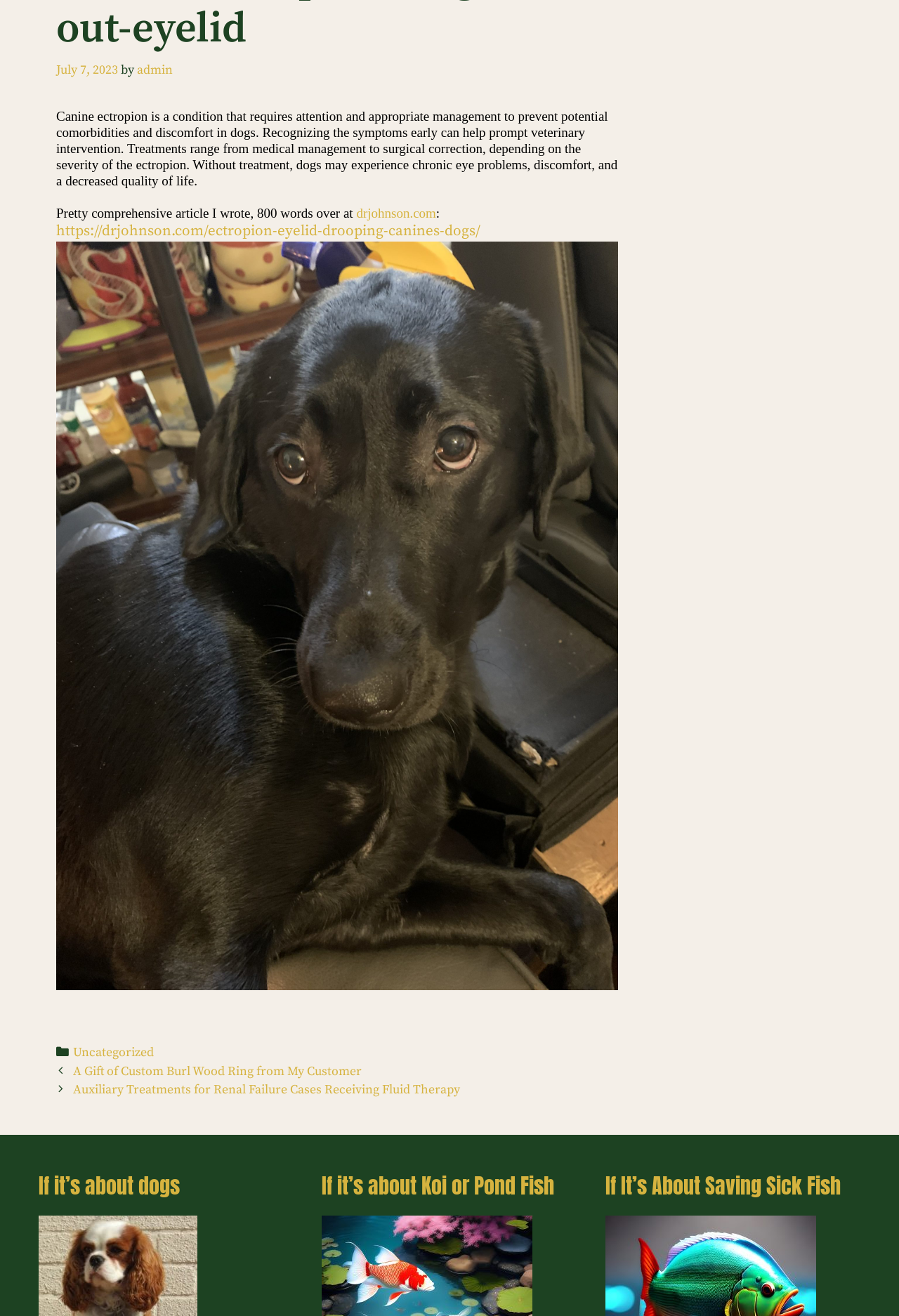Respond to the following question using a concise word or phrase: 
Who is the author of the article?

admin